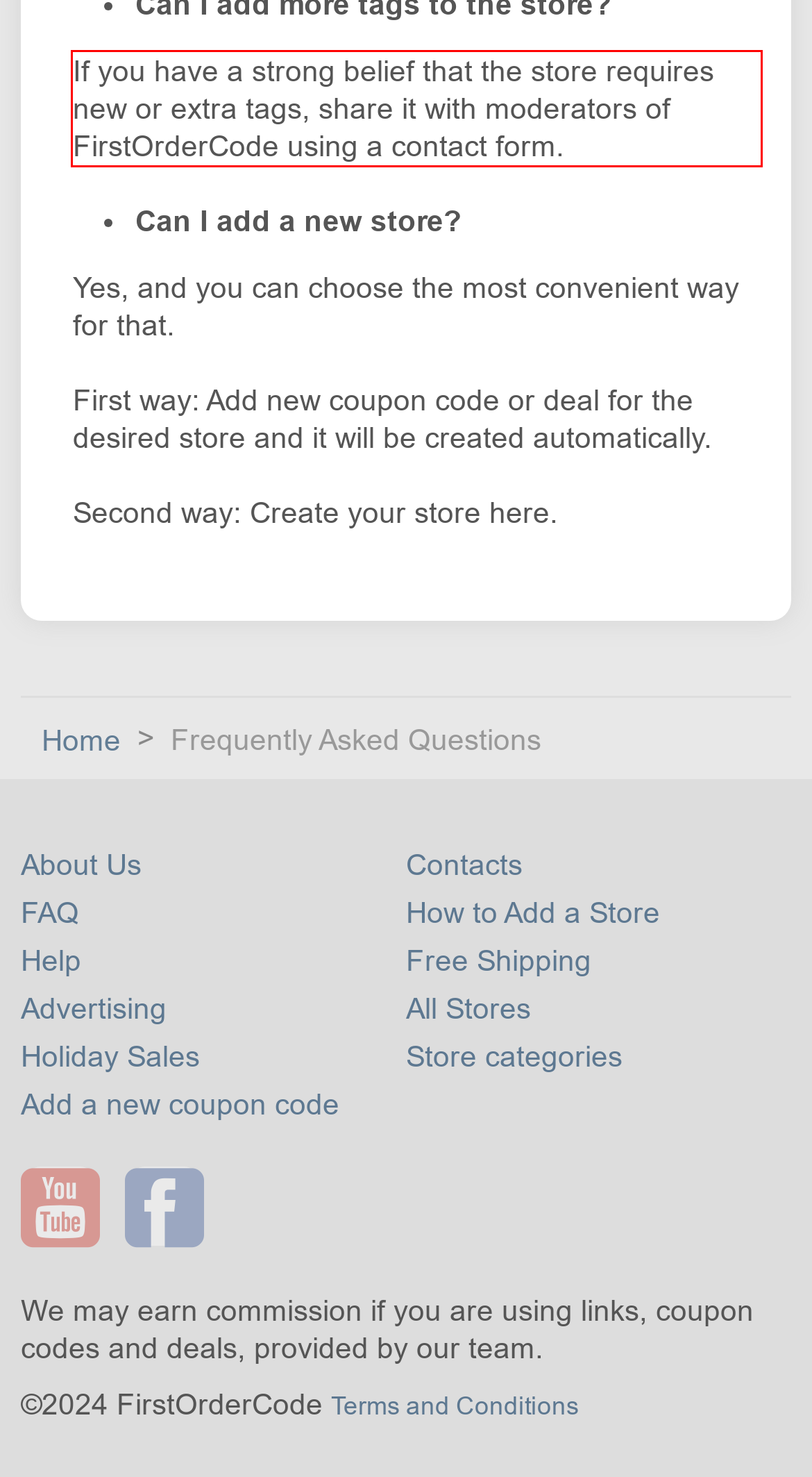View the screenshot of the webpage and identify the UI element surrounded by a red bounding box. Extract the text contained within this red bounding box.

If you have a strong belief that the store requires new or extra tags, share it with moderators of FirstOrderCode using a contact form.